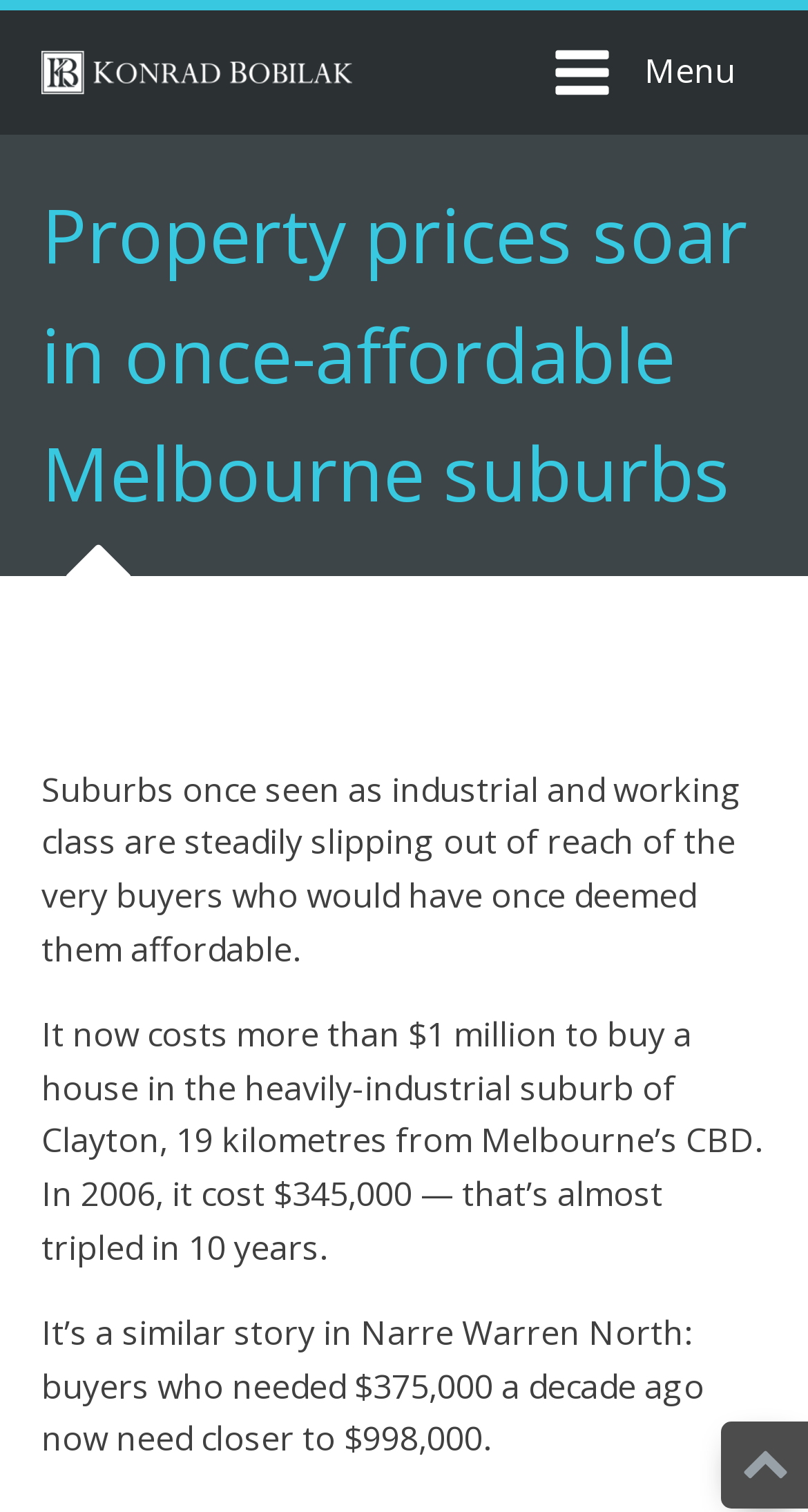Given the element description parent_node: Menu, identify the bounding box coordinates for the UI element on the webpage screenshot. The format should be (top-left x, top-left y, bottom-right x, bottom-right y), with values between 0 and 1.

[0.892, 0.94, 1.0, 0.998]